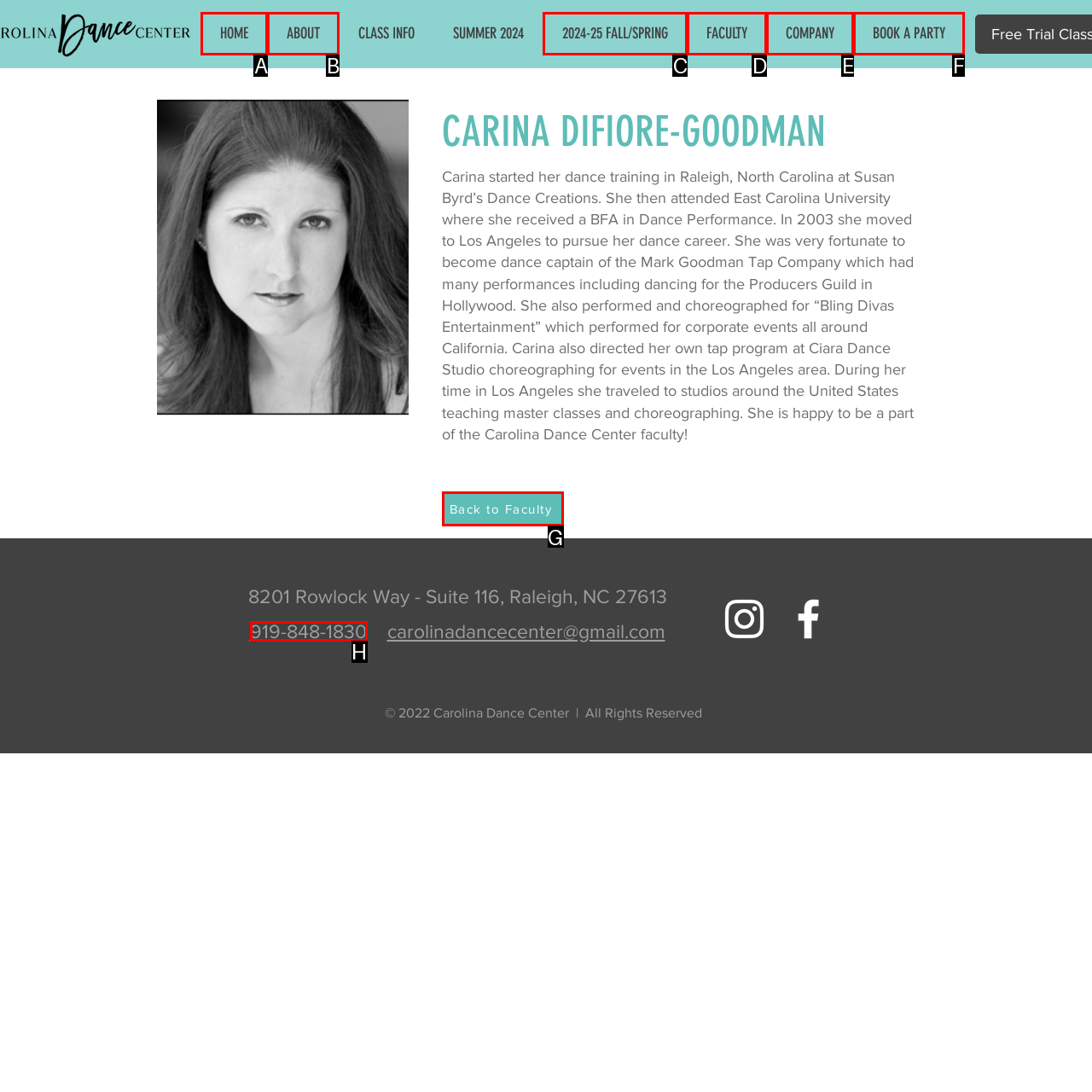From the available options, which lettered element should I click to complete this task: Contact Carolina Dance Center?

H